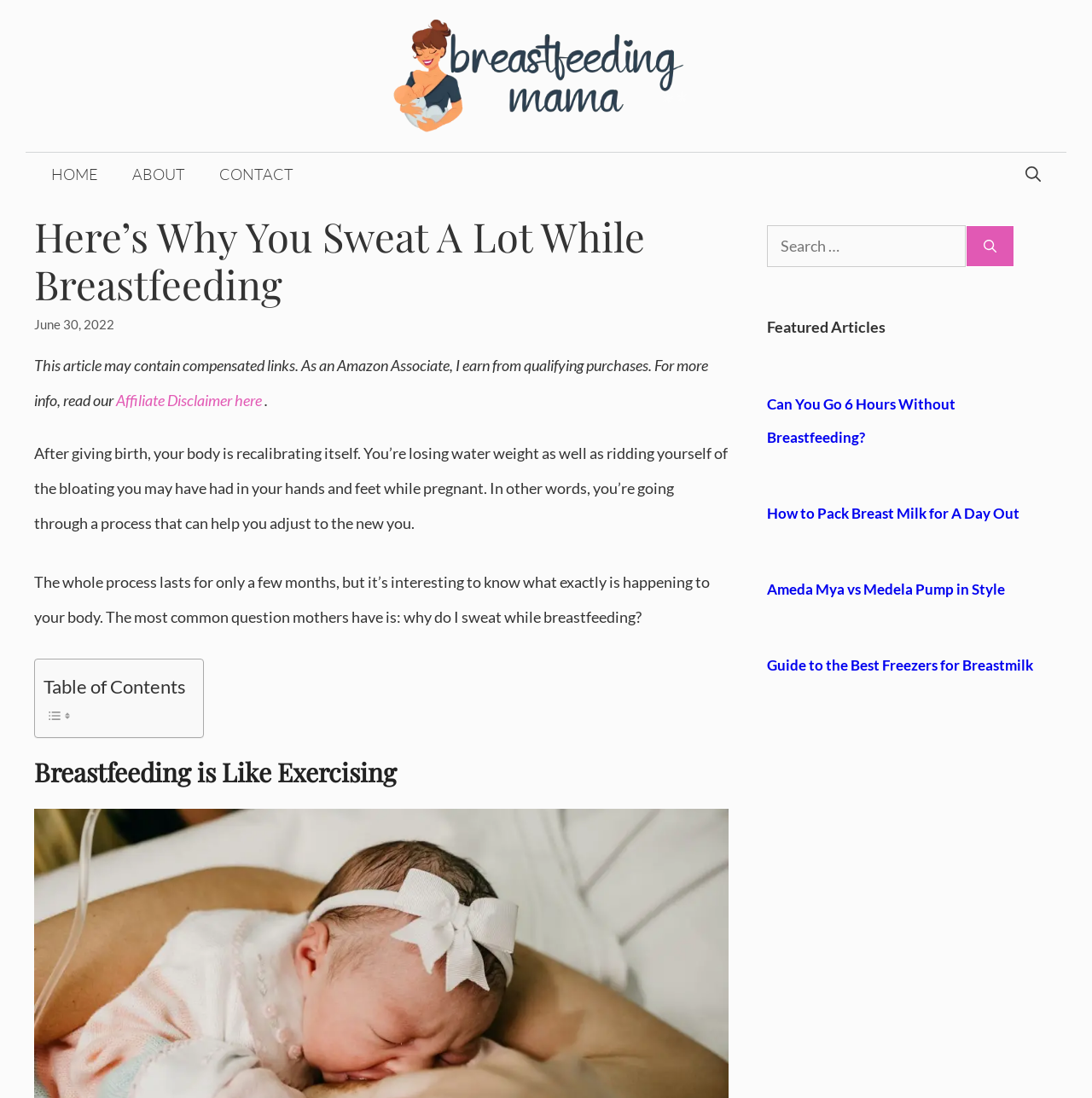What is the topic of the article?
Look at the screenshot and respond with one word or a short phrase.

Sweating while breastfeeding